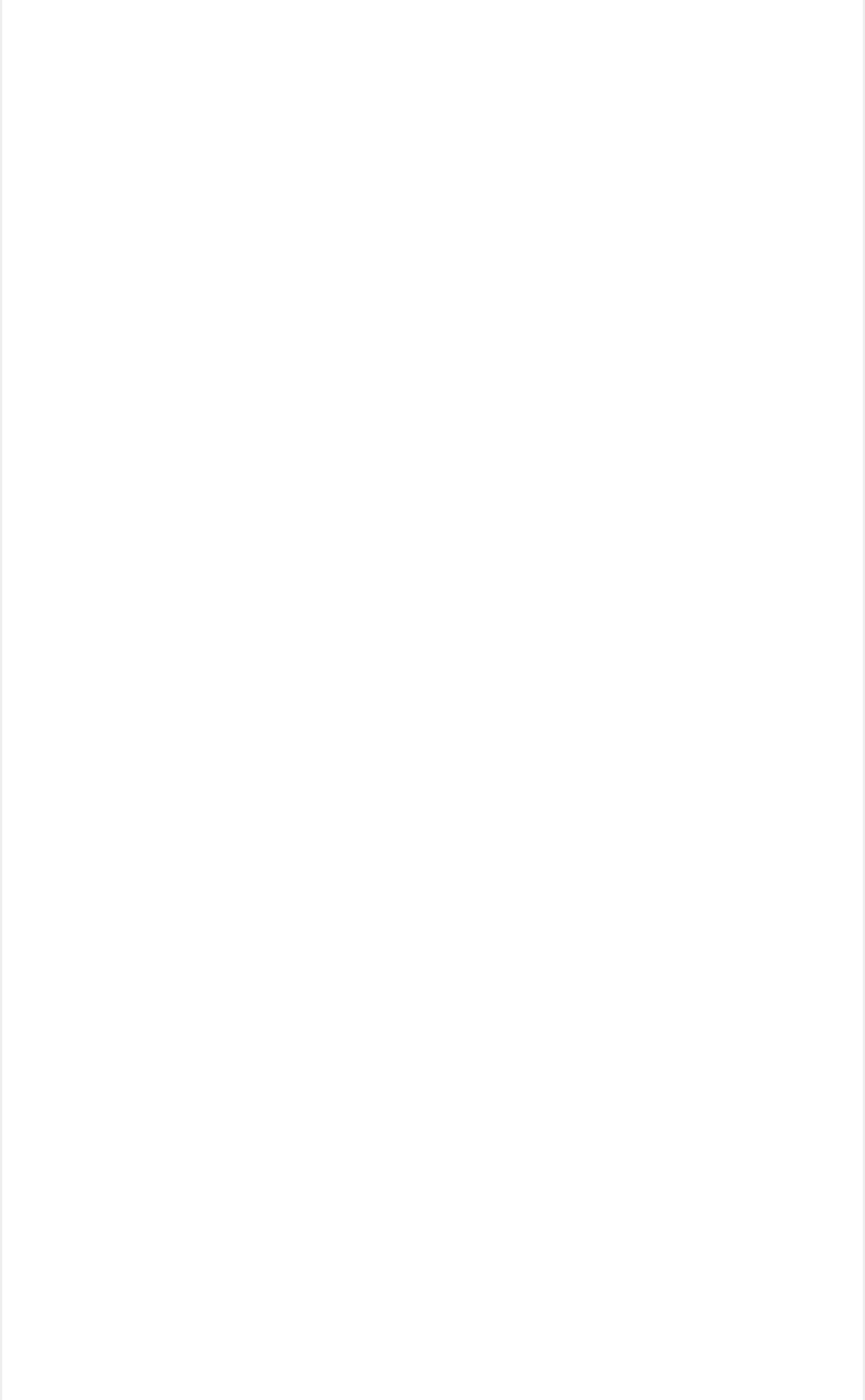What is the latest month and year listed?
Based on the screenshot, answer the question with a single word or phrase.

December 2021